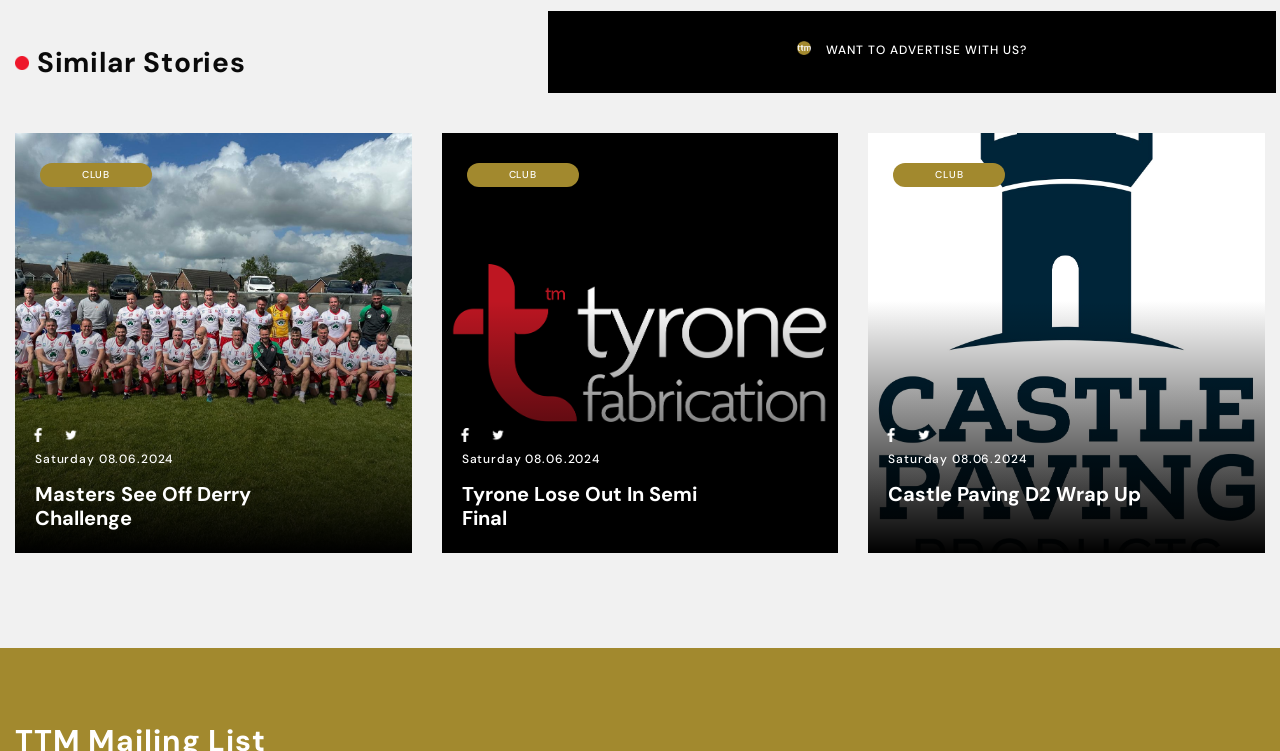Provide the bounding box coordinates for the UI element described in this sentence: "alt="Team Talk Mag"". The coordinates should be four float values between 0 and 1, i.e., [left, top, right, bottom].

[0.05, 0.565, 0.073, 0.593]